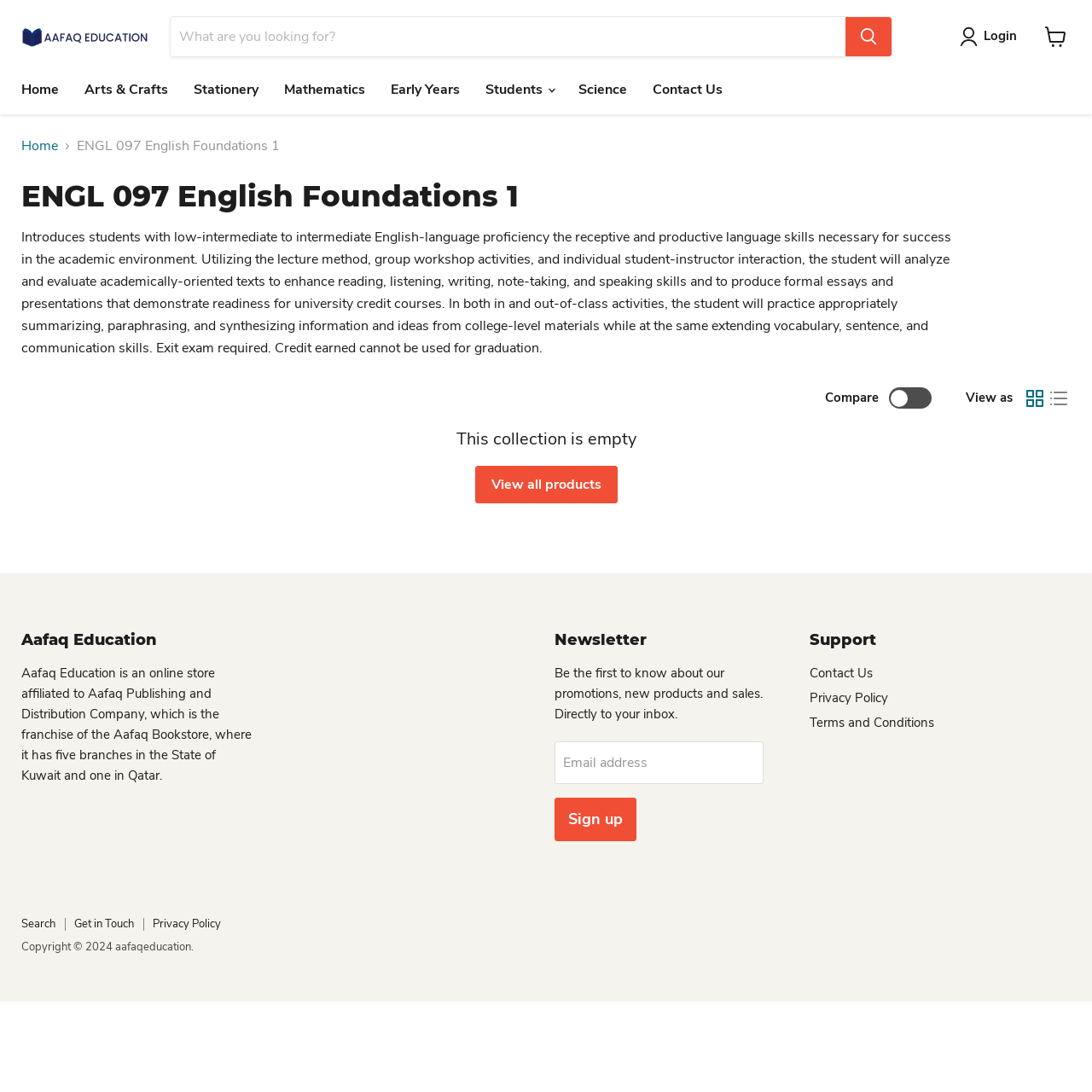What is the name of the online store affiliated with Aafaq Publishing and Distribution Company?
Provide a detailed and extensive answer to the question.

The name of the online store can be found in the footer section of the webpage, specifically in the heading element with the text 'Aafaq Education'.